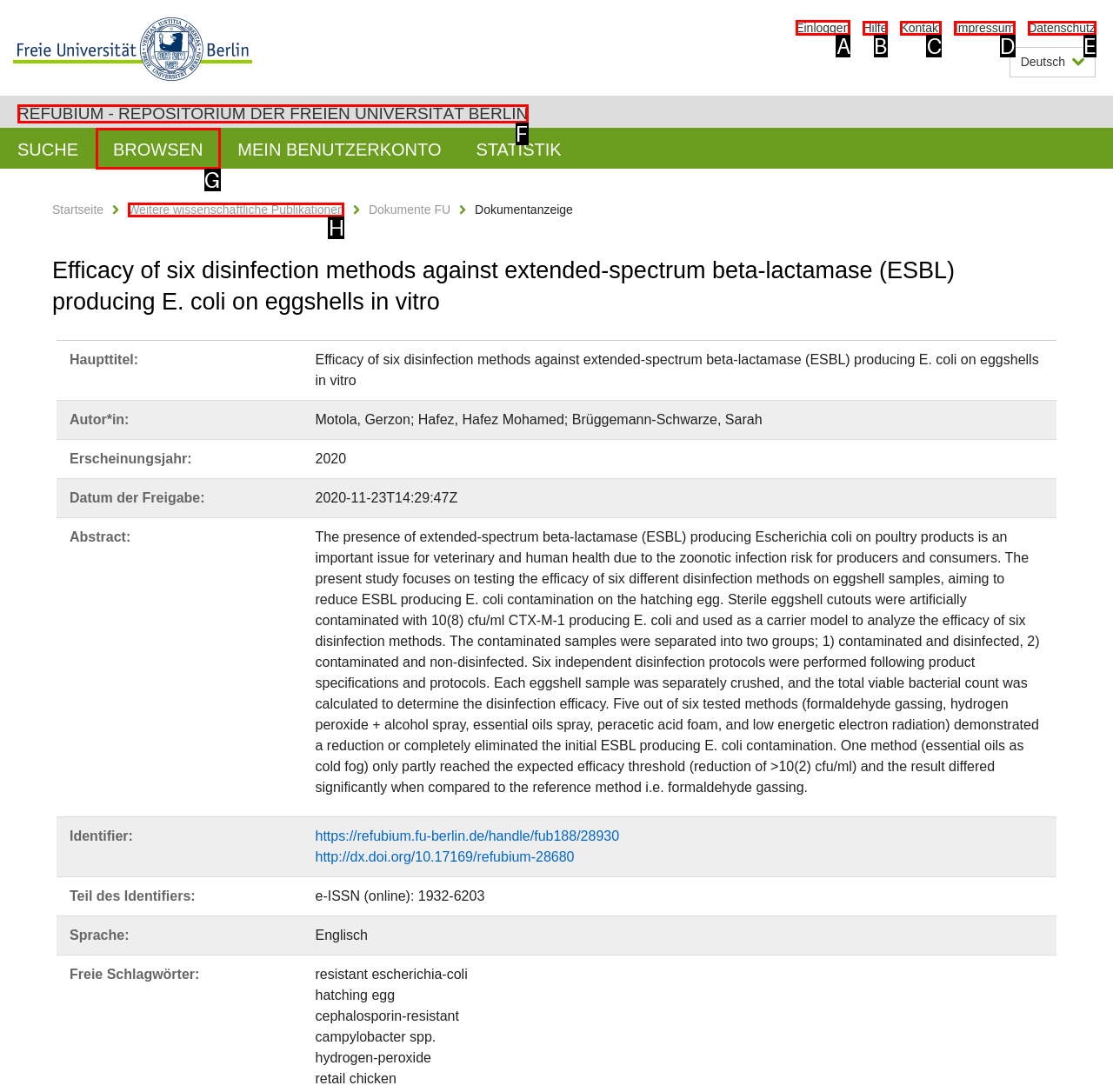Given the instruction: Login to the system, which HTML element should you click on?
Answer with the letter that corresponds to the correct option from the choices available.

A